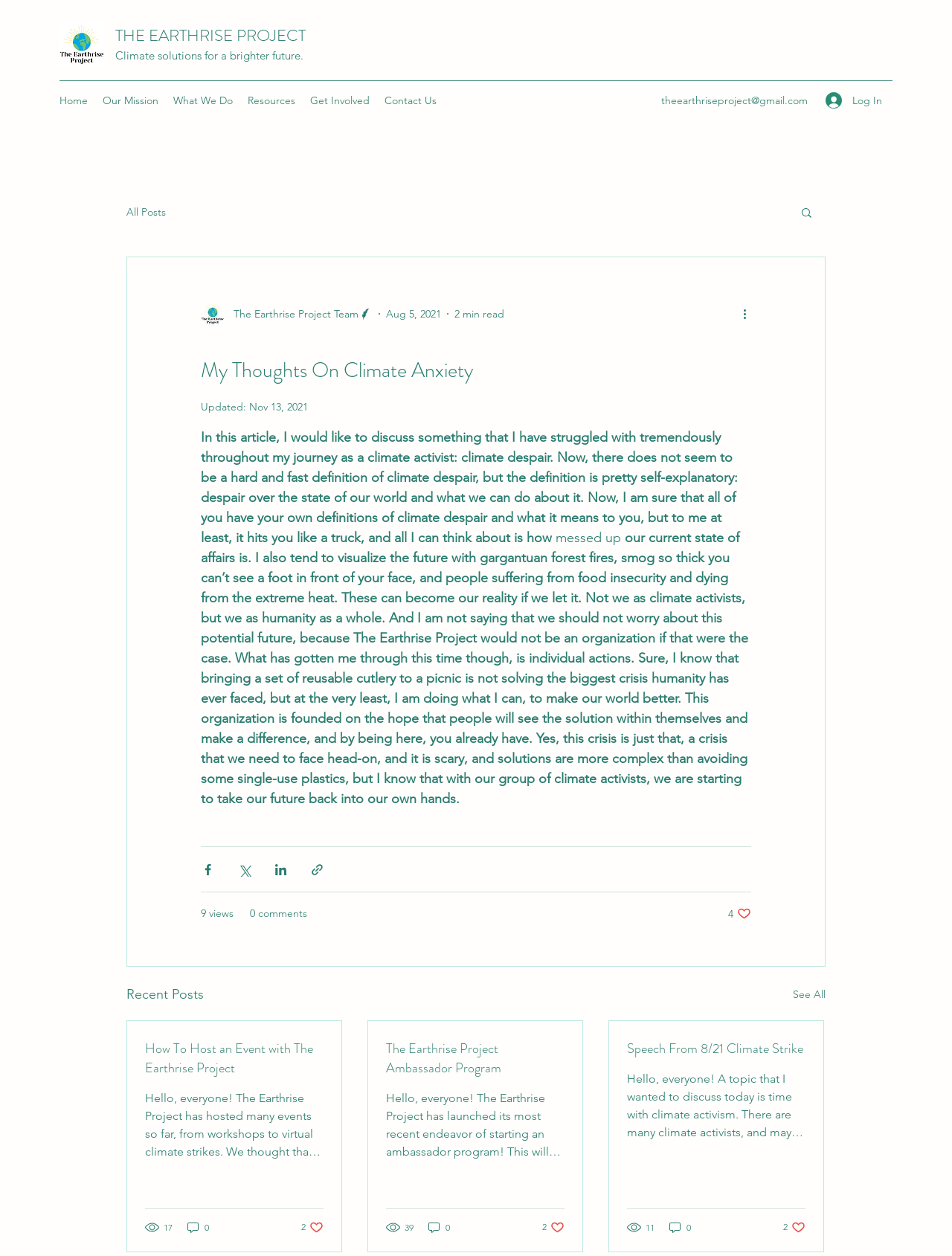What is the topic of the main article?
Based on the visual information, provide a detailed and comprehensive answer.

I found the answer by looking at the main article section, where the title 'My Thoughts On Climate Anxiety' is written. This title suggests that the article is about the author's thoughts and experiences with climate anxiety.